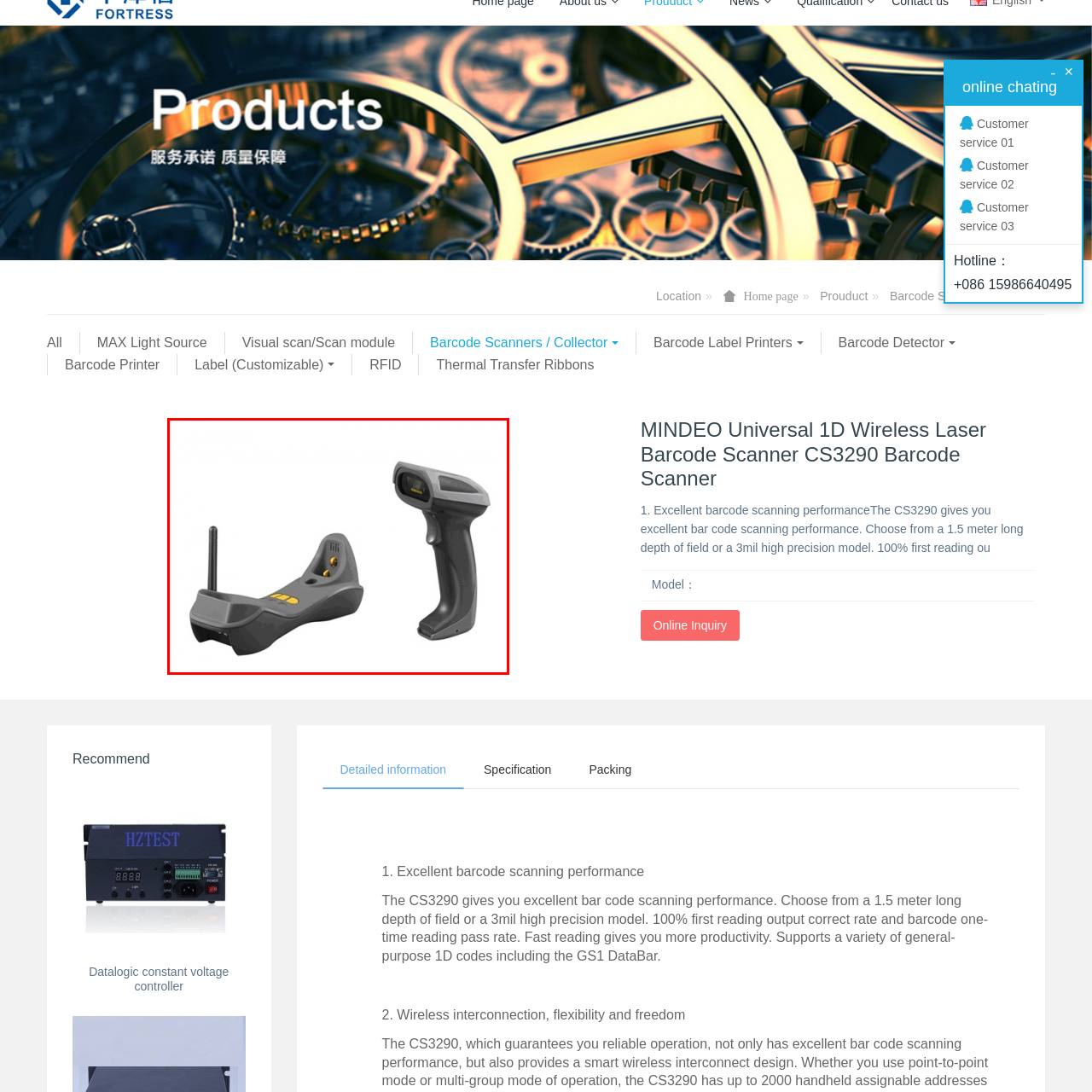Examine the contents within the red bounding box and respond with a single word or phrase: What is the scanner equipped with?

Buttons